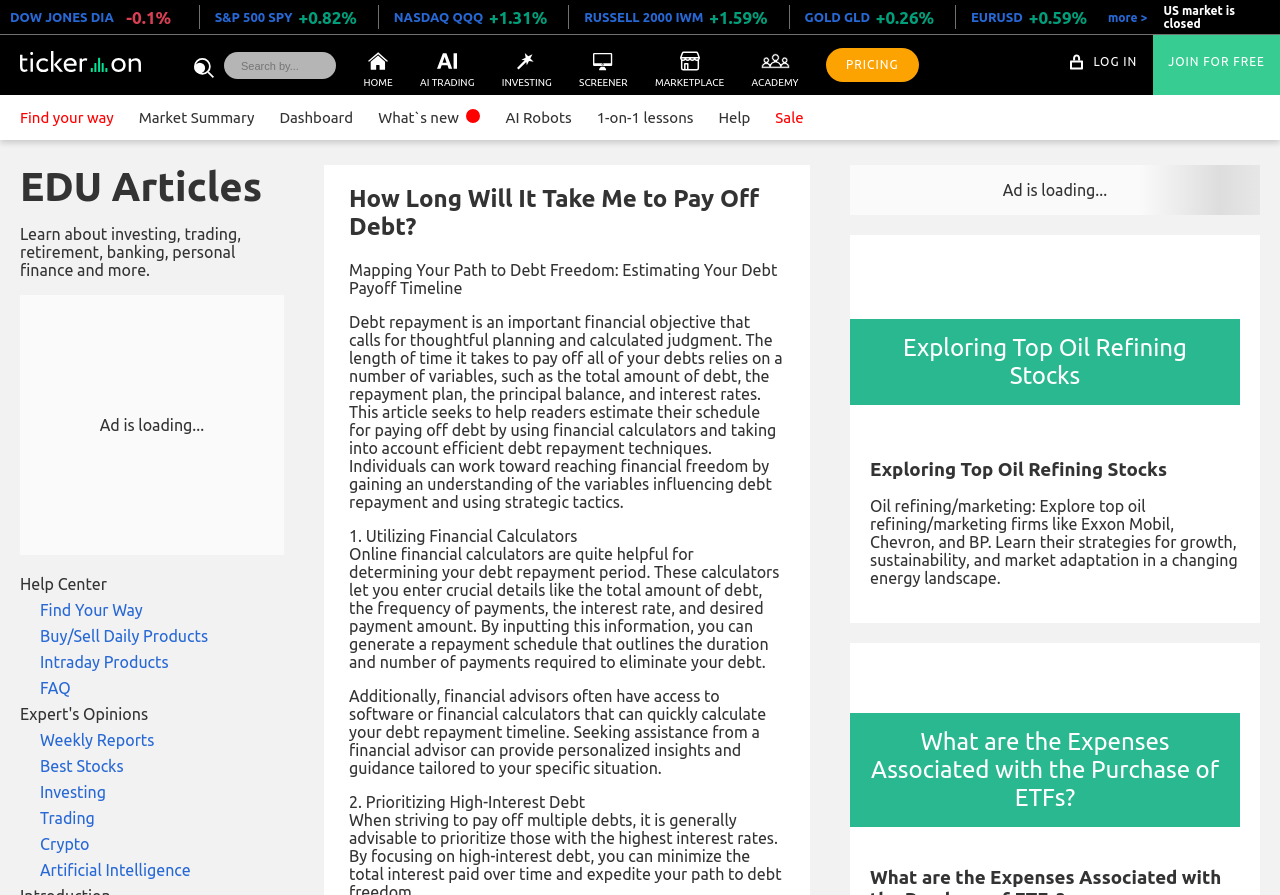How can I estimate my debt payoff timeline?
Give a detailed response to the question by analyzing the screenshot.

I found this answer by reading the article on the webpage, which suggests that utilizing financial calculators is one way to estimate the debt payoff timeline. This information is located in the section 'Mapping Your Path to Debt Freedom: Estimating Your Debt Payoff Timeline'.